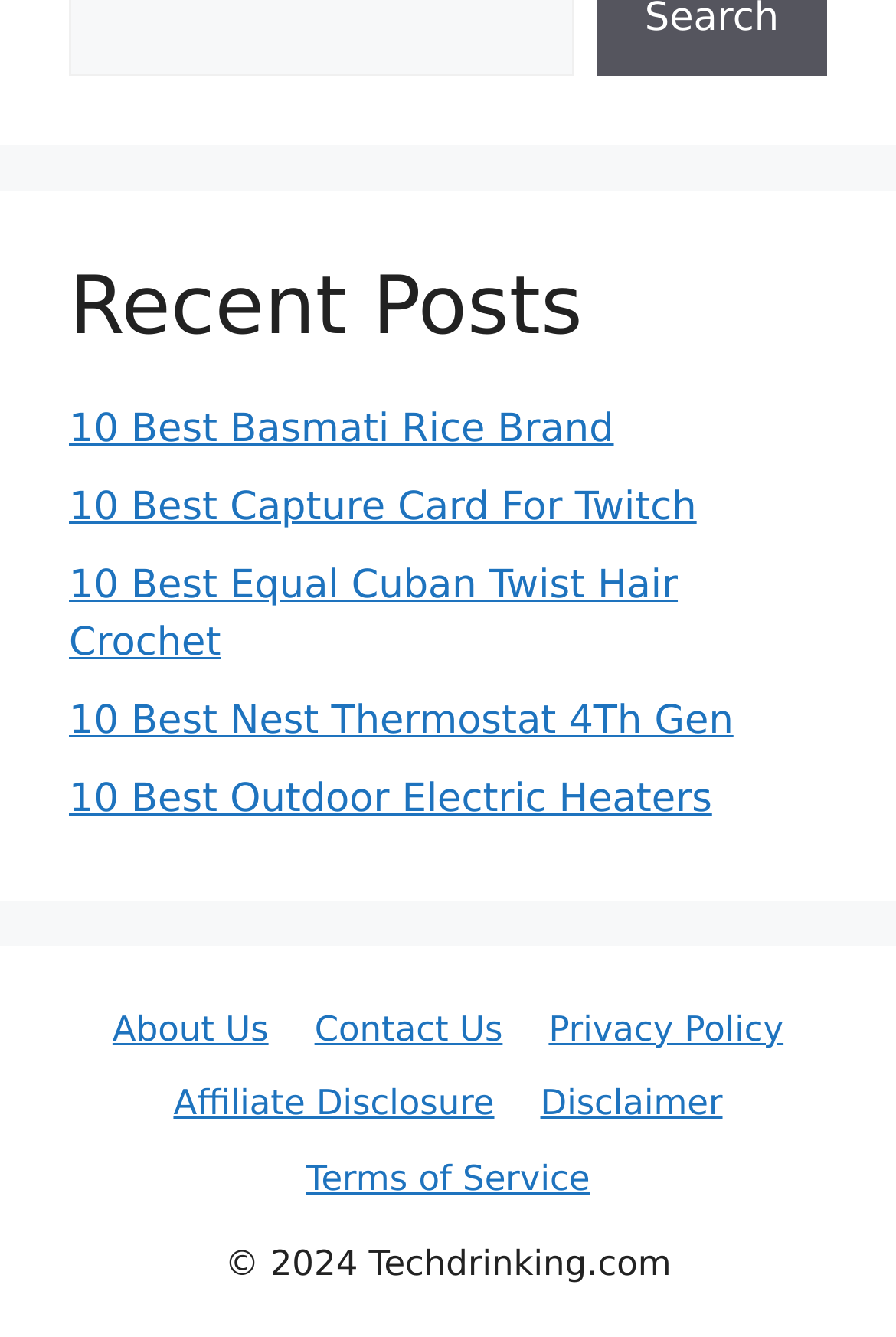Given the element description "Terms of Service", identify the bounding box of the corresponding UI element.

[0.342, 0.865, 0.658, 0.896]